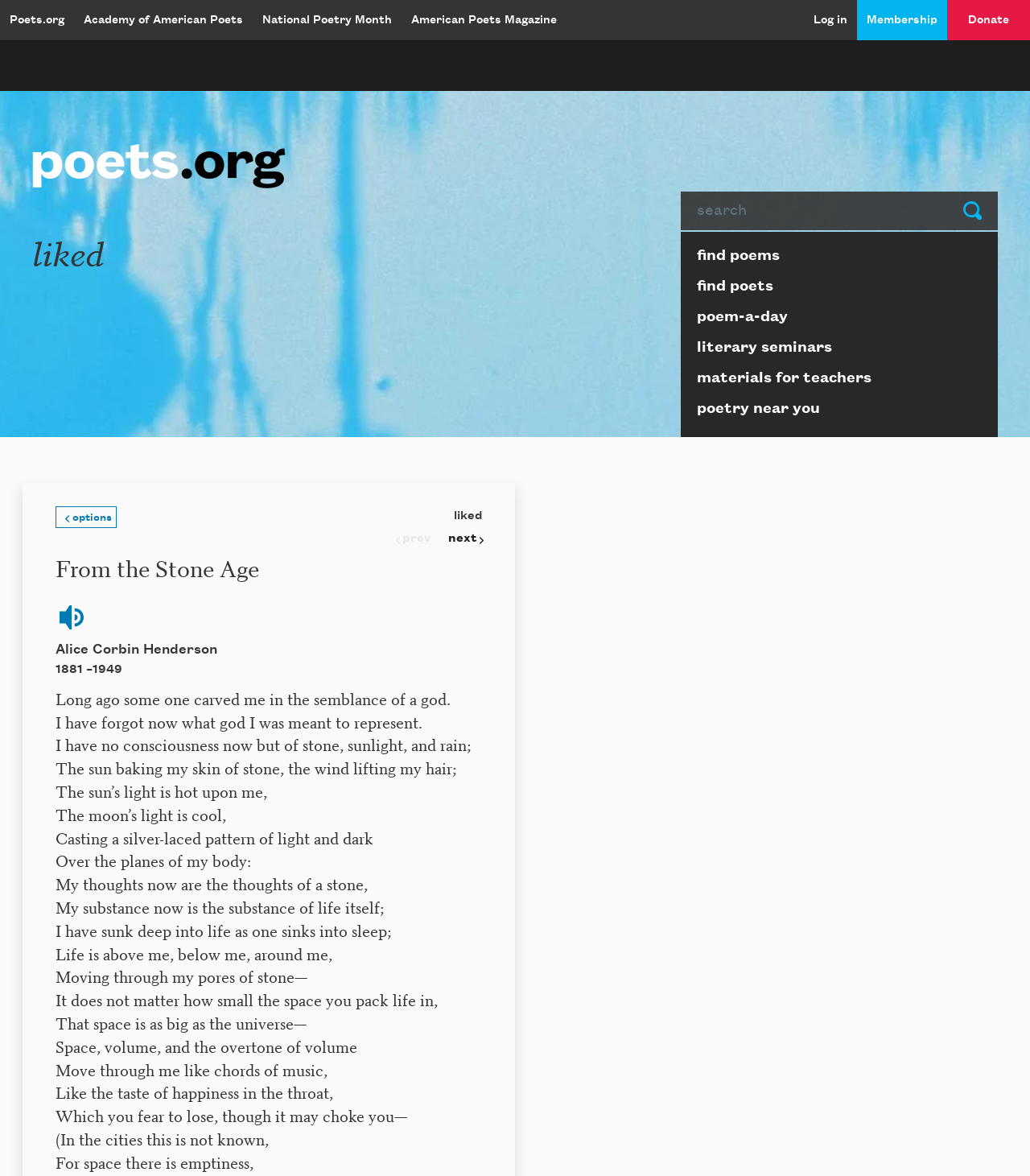Determine the bounding box coordinates of the element that should be clicked to execute the following command: "Find poets".

[0.661, 0.231, 0.969, 0.257]